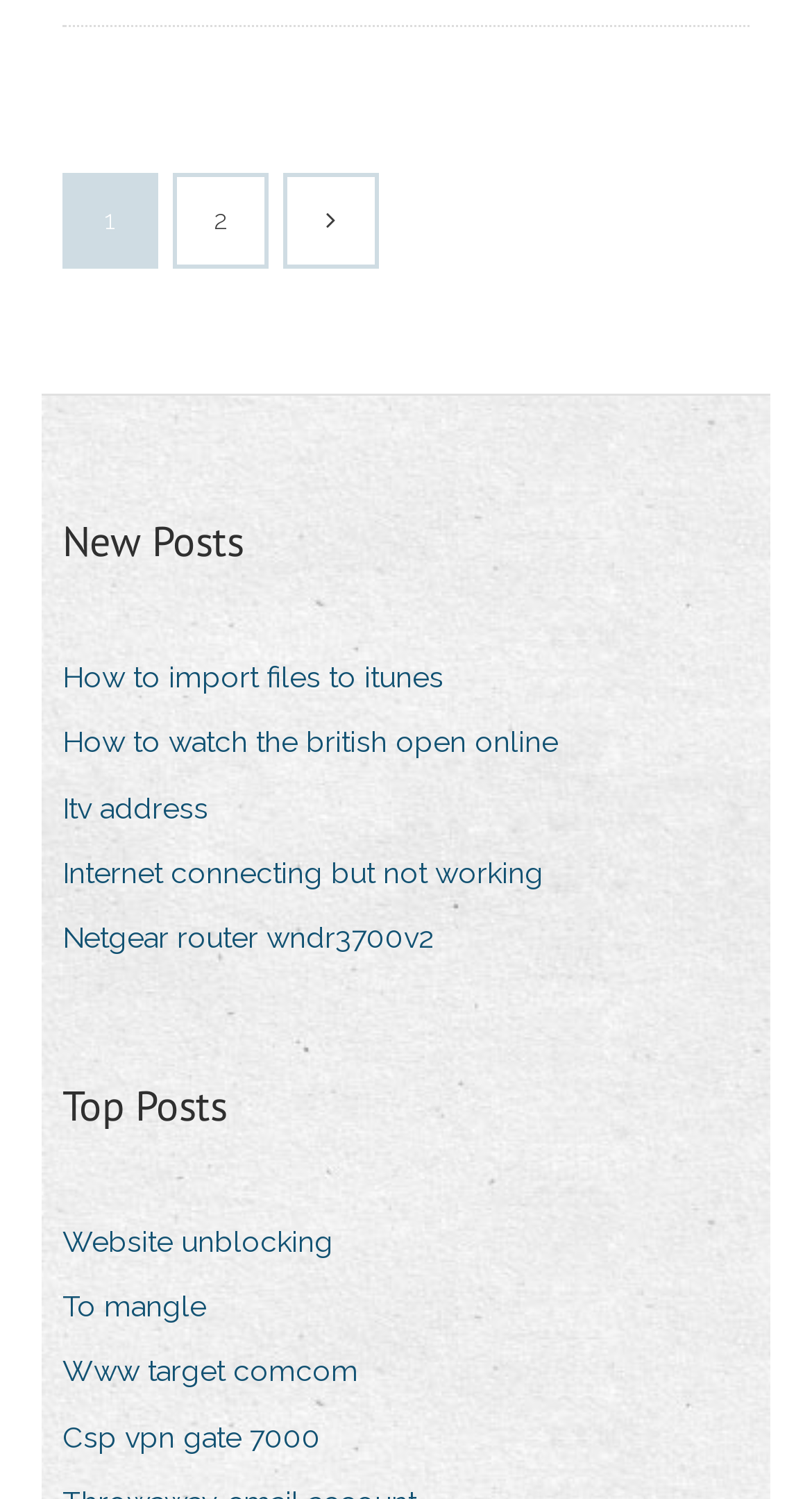How many posts are listed under 'New Posts'?
Give a detailed explanation using the information visible in the image.

Under the heading 'New Posts', I counted 5 links, which I assume to be the posts listed. These links are 'How to import files to itunes', 'How to watch the british open online', 'Itv address', 'Internet connecting but not working', and 'Netgear router wndr3700v2'.